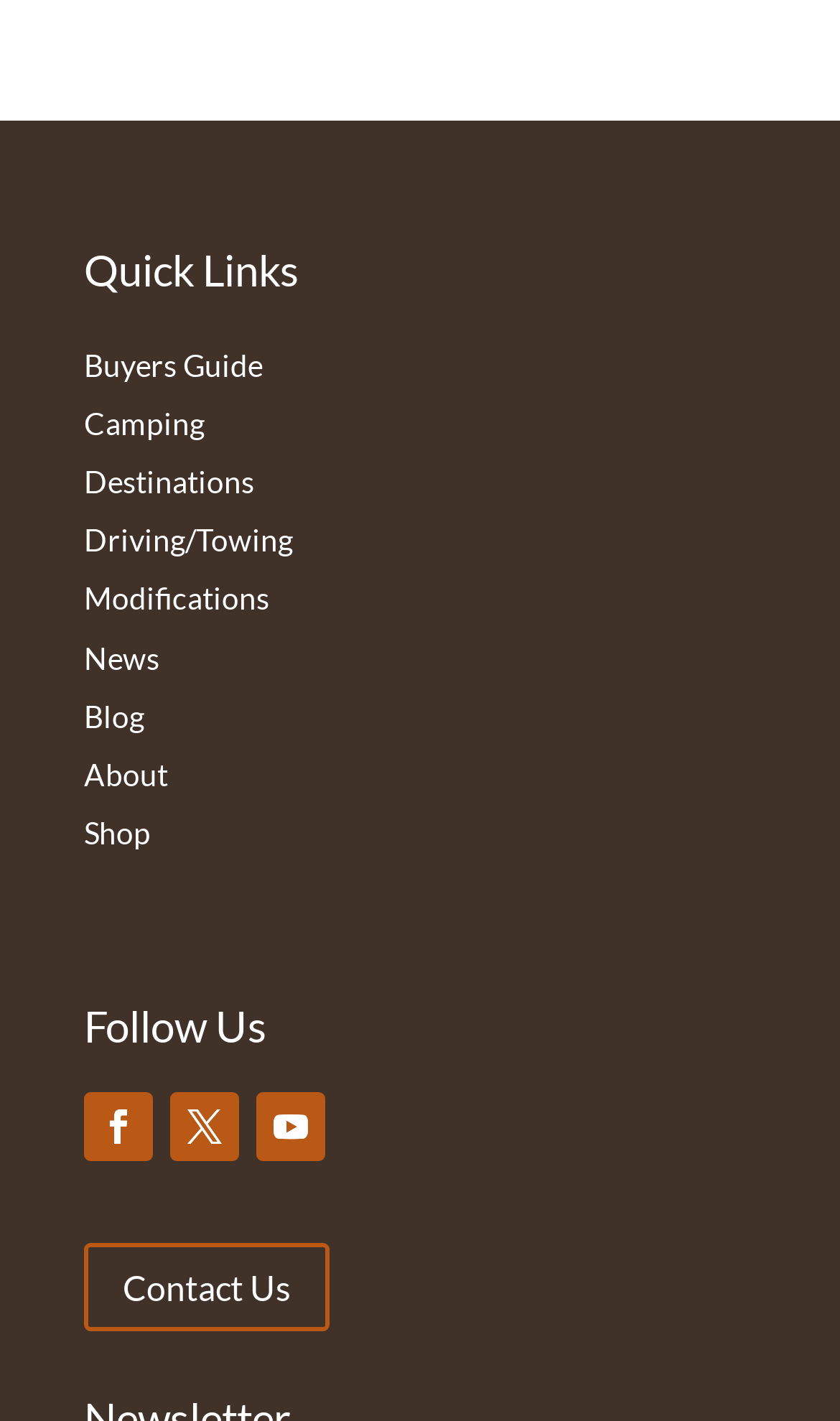Locate the bounding box coordinates of the area you need to click to fulfill this instruction: 'Visit the Camping page'. The coordinates must be in the form of four float numbers ranging from 0 to 1: [left, top, right, bottom].

[0.1, 0.285, 0.244, 0.31]